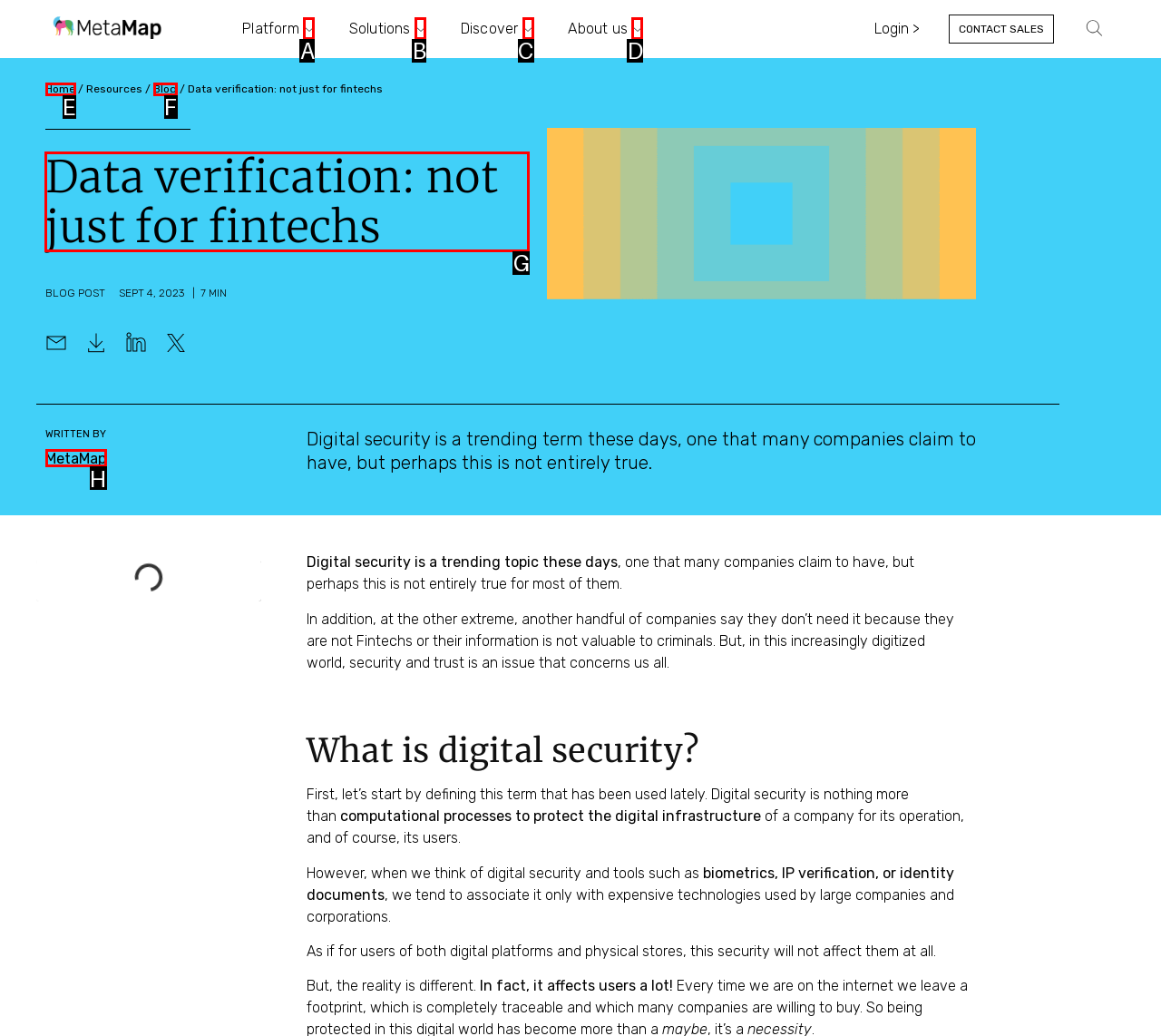From the available options, which lettered element should I click to complete this task: Read the blog post?

G